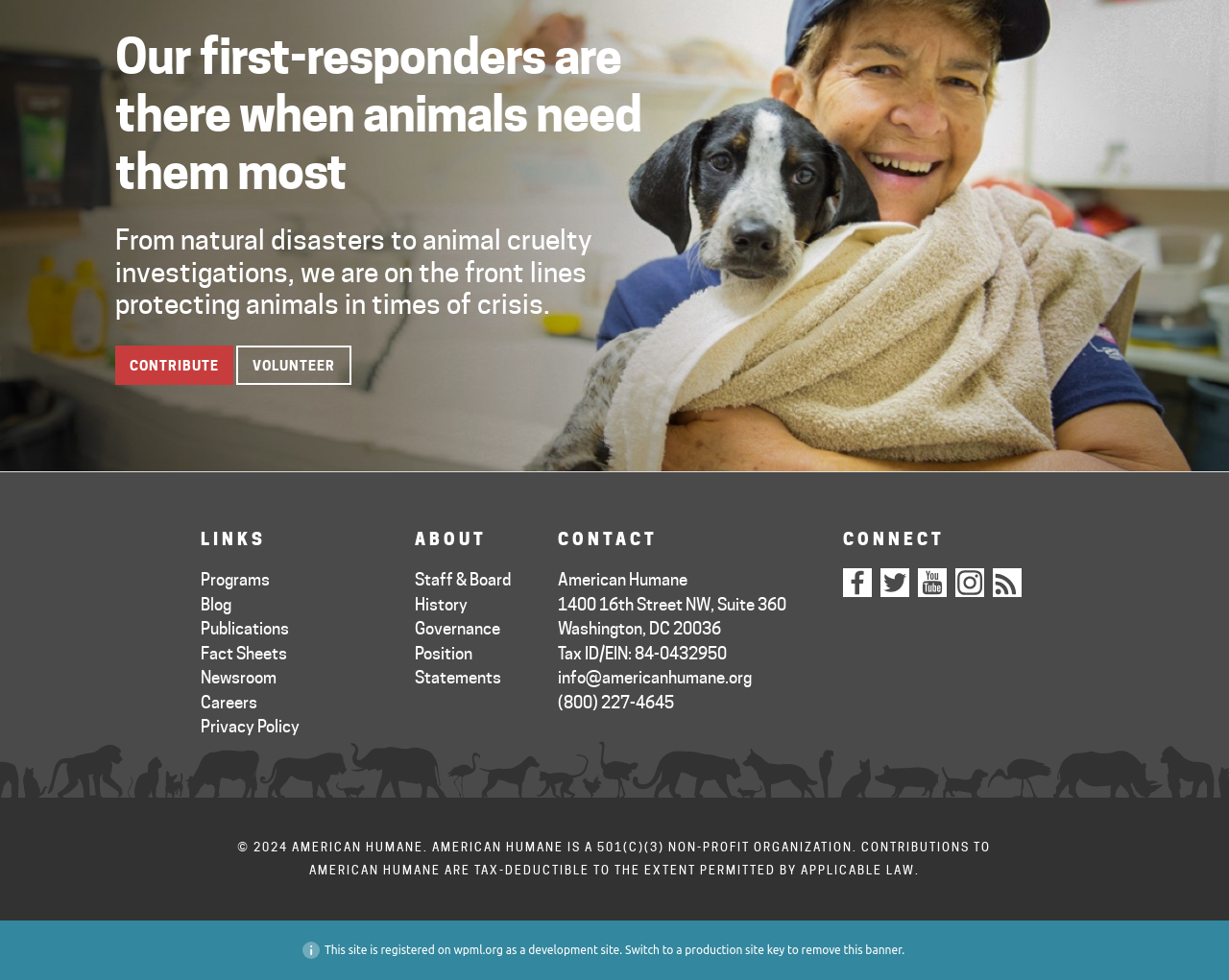Please specify the bounding box coordinates in the format (top-left x, top-left y, bottom-right x, bottom-right y), with all values as floating point numbers between 0 and 1. Identify the bounding box of the UI element described by: icon-rss RSS Feed

[0.808, 0.58, 0.831, 0.609]